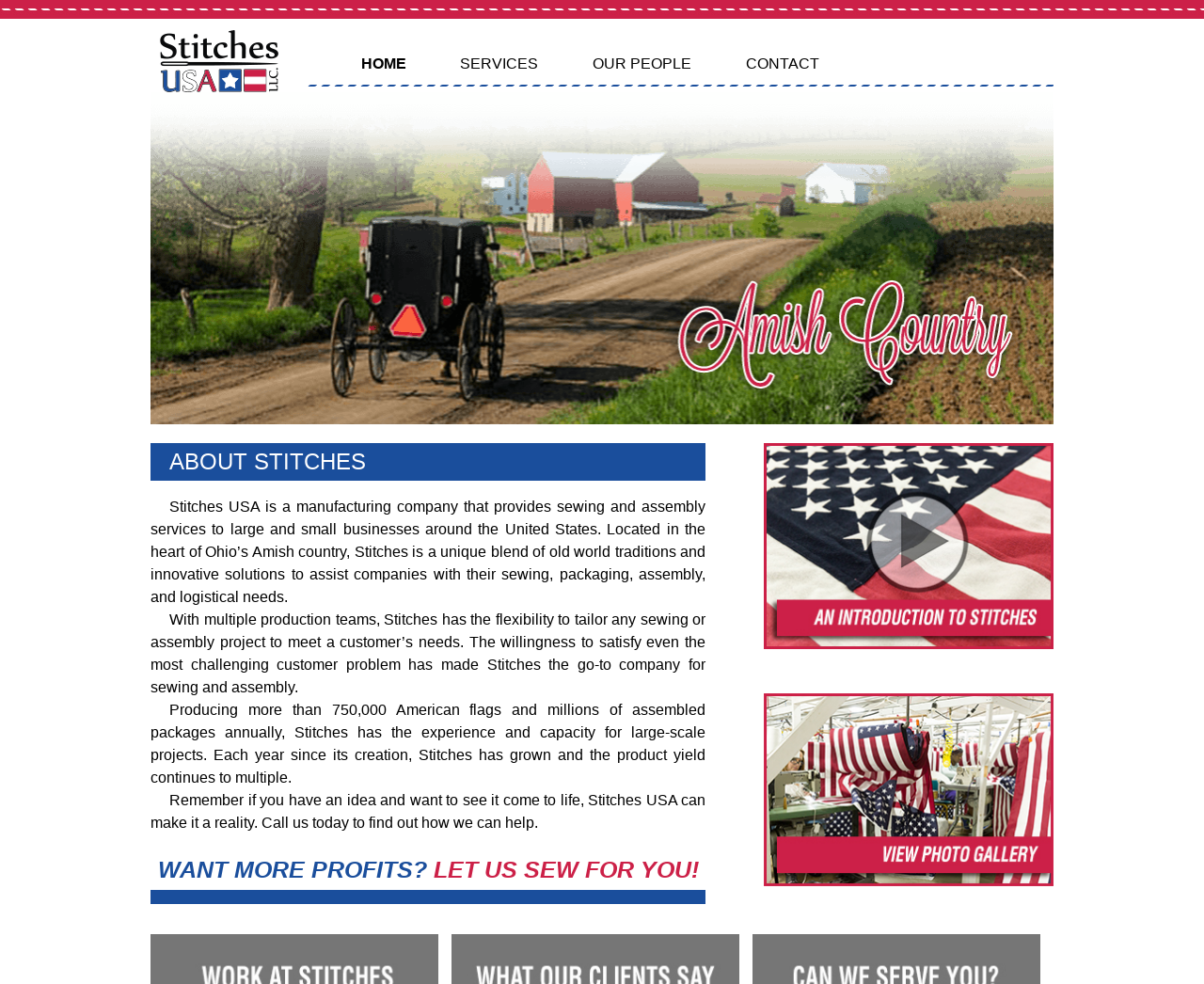Describe all the key features and sections of the webpage thoroughly.

The webpage is about Stitches USA, a manufacturing company located in Ohio's Amish country. At the top, there is a navigation link "Jump to navigation" followed by the company's logo, which is an image with the text "Stitches USA". Below the logo, there is a horizontal menu with links to different sections of the website, including "HOME", "SERVICES", "OUR PEOPLE", "CONTACT", and a Facebook link represented by the letter "f".

The main content of the webpage is divided into two sections. The top section features a large image that spans almost the entire width of the page. Below the image, there is a heading "ABOUT STITCHES" followed by a brief description of the company, which provides sewing and assembly services to businesses around the United States. The text explains that the company is located in Ohio's Amish country and offers a unique blend of traditional and innovative solutions to meet customers' needs.

The description is followed by three paragraphs of text that provide more information about the company's capabilities and services. The text explains that the company has multiple production teams, can tailor projects to meet customers' needs, and has experience with large-scale projects. There are also calls to action, encouraging visitors to contact the company to learn more about how they can help.

At the bottom of the page, there are two prominent buttons with text "WANT MORE PROFITS?" and "LET US SEW FOR YOU!". These buttons are likely calls to action, encouraging visitors to take a specific action. There are also two links, one to a photo gallery and another with an image, but no text description.